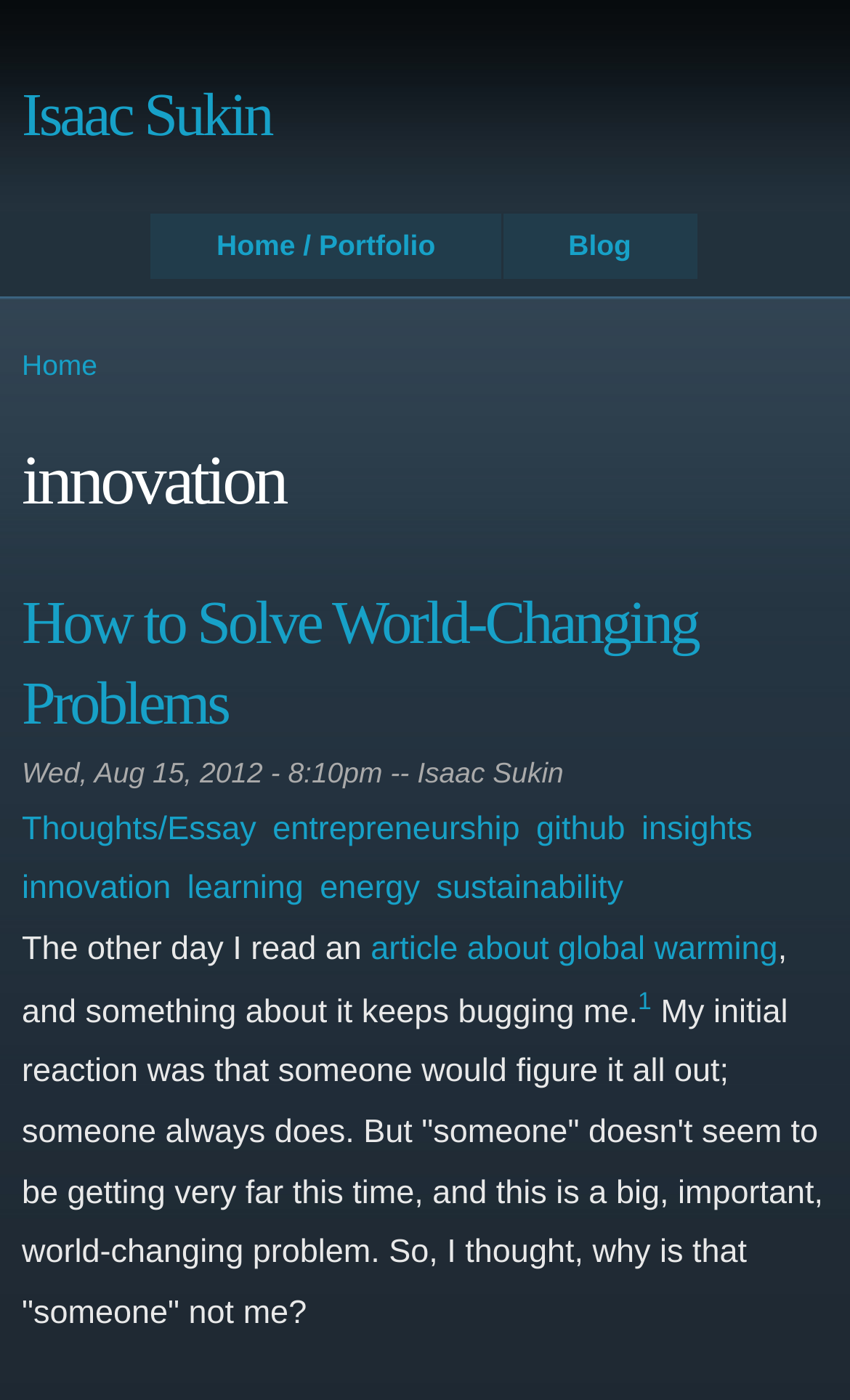Could you determine the bounding box coordinates of the clickable element to complete the instruction: "Click on ABOUT US"? Provide the coordinates as four float numbers between 0 and 1, i.e., [left, top, right, bottom].

None